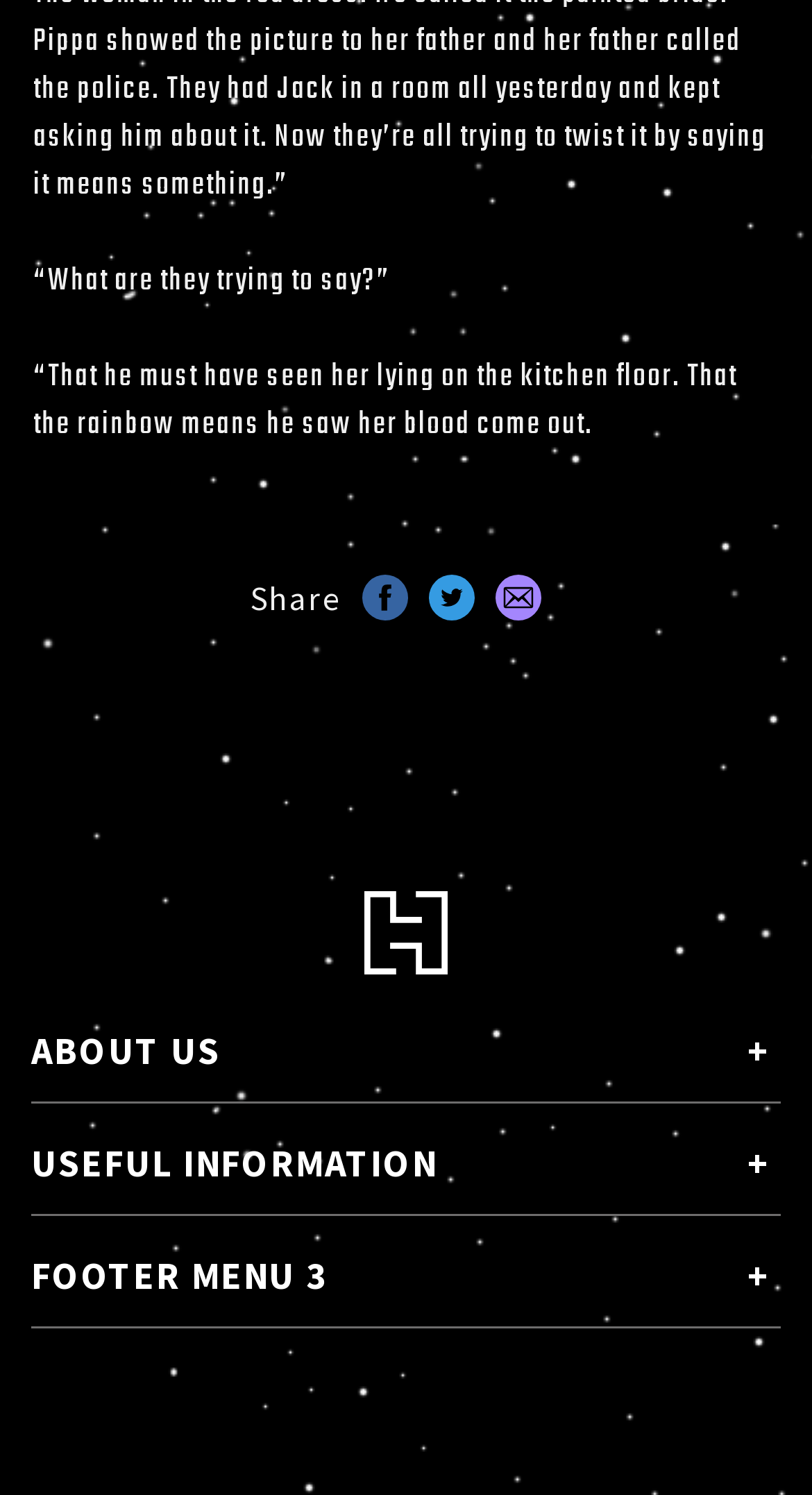What is the theme of the text at the top of the page?
Using the information presented in the image, please offer a detailed response to the question.

The text at the top of the page, with coordinates [0.041, 0.173, 0.482, 0.205] and [0.041, 0.237, 0.908, 0.301], appears to be a narrative or poetic passage, suggesting that it might be a story or poem.